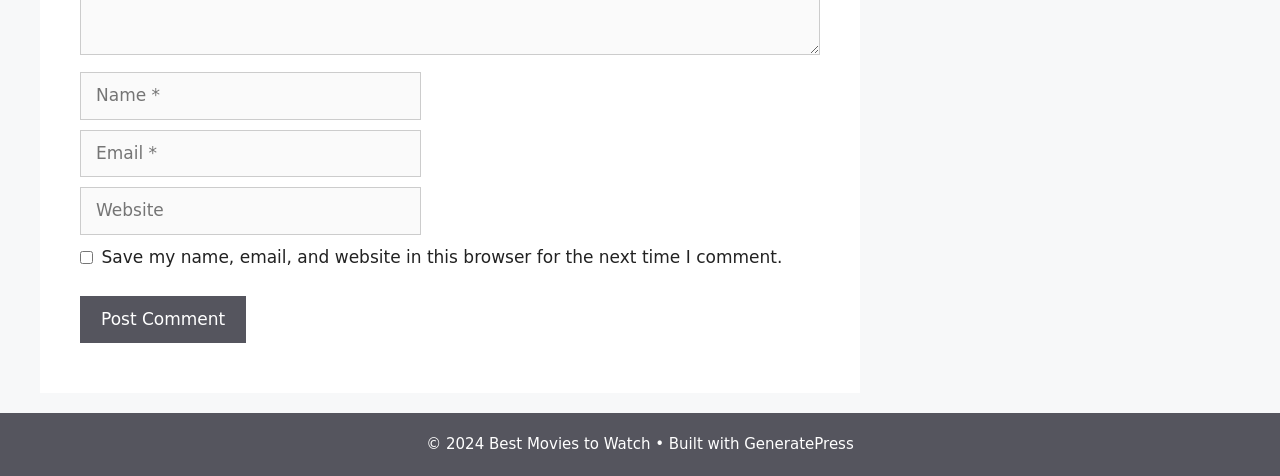Can you give a comprehensive explanation to the question given the content of the image?
What is the purpose of the checkbox?

The checkbox is located below the 'Website' textbox and has a label 'Save my name, email, and website in this browser for the next time I comment.' This suggests that the purpose of the checkbox is to save the user's comment information for future use.